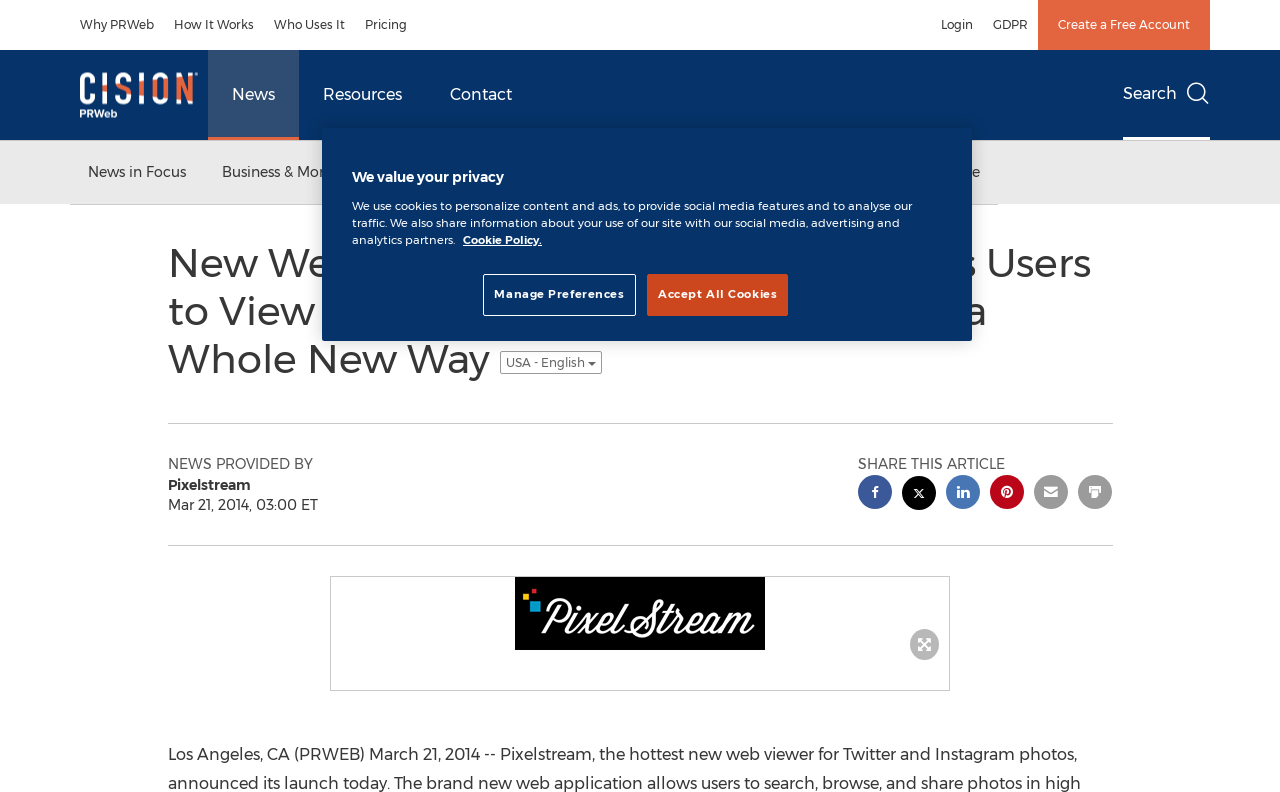Identify the bounding box coordinates of the area you need to click to perform the following instruction: "Share this article on Facebook".

[0.671, 0.6, 0.697, 0.649]